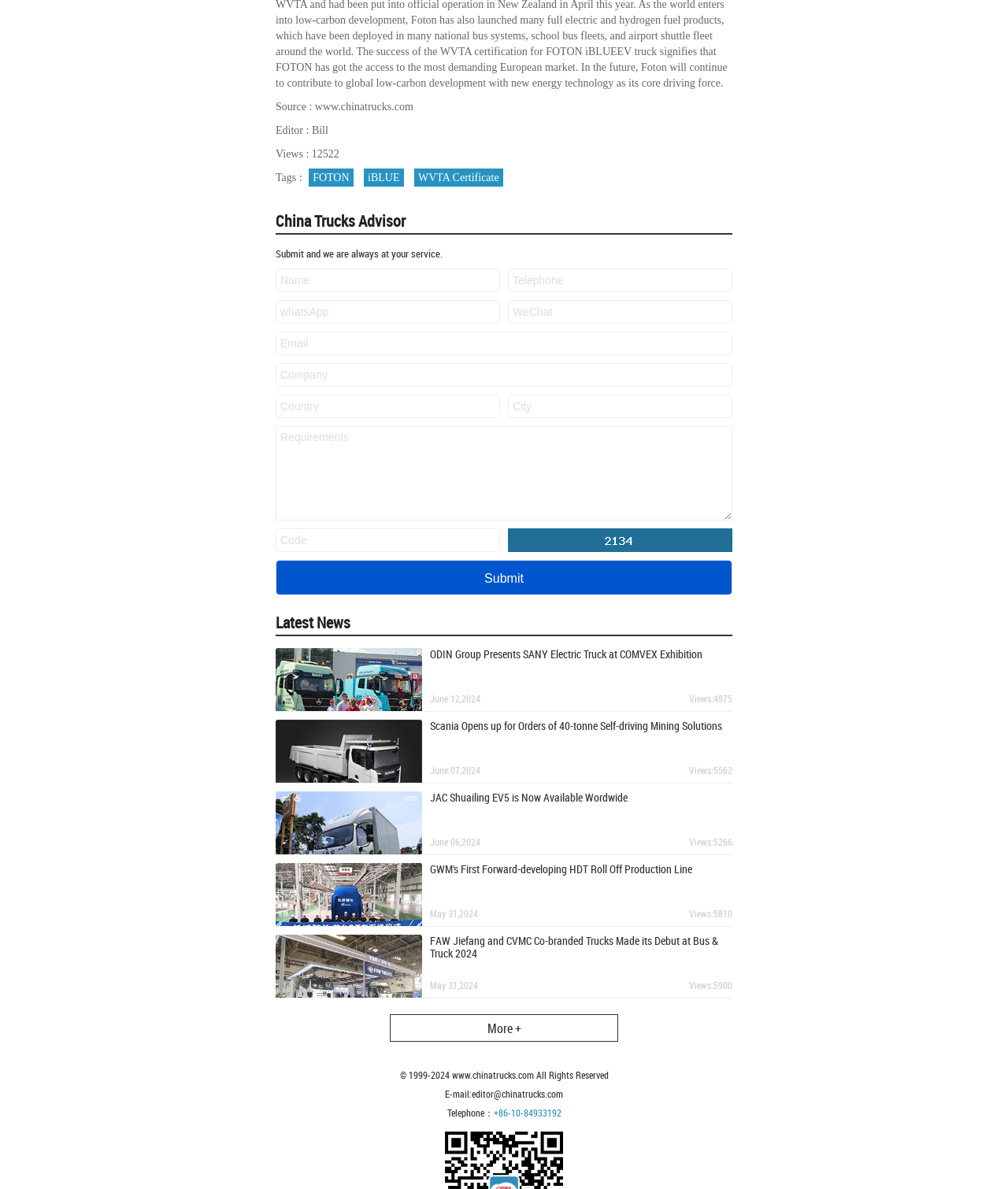Identify the bounding box coordinates necessary to click and complete the given instruction: "Click on HOME".

None